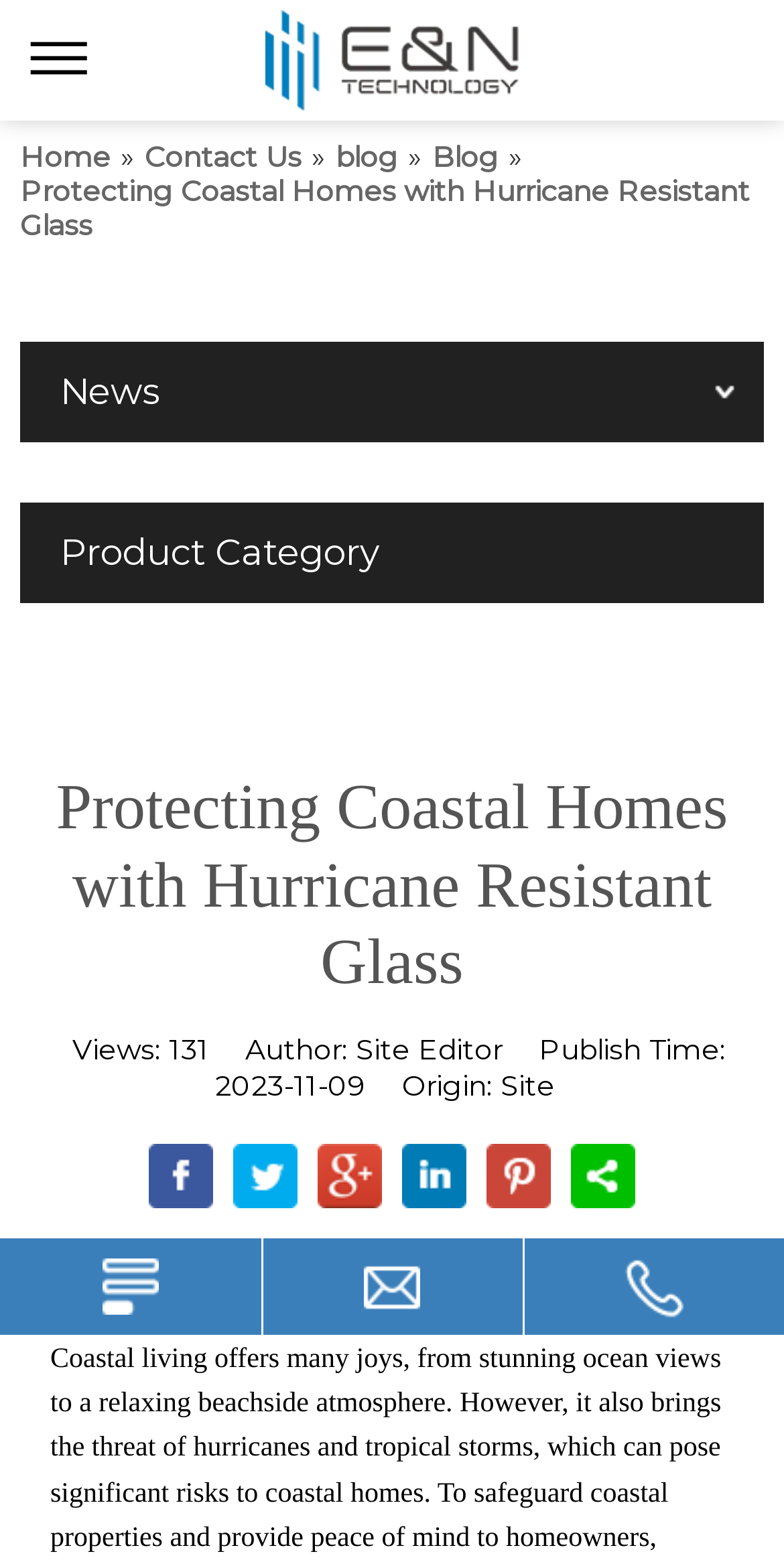How many views does this article have?
Please provide a single word or phrase as your answer based on the screenshot.

131